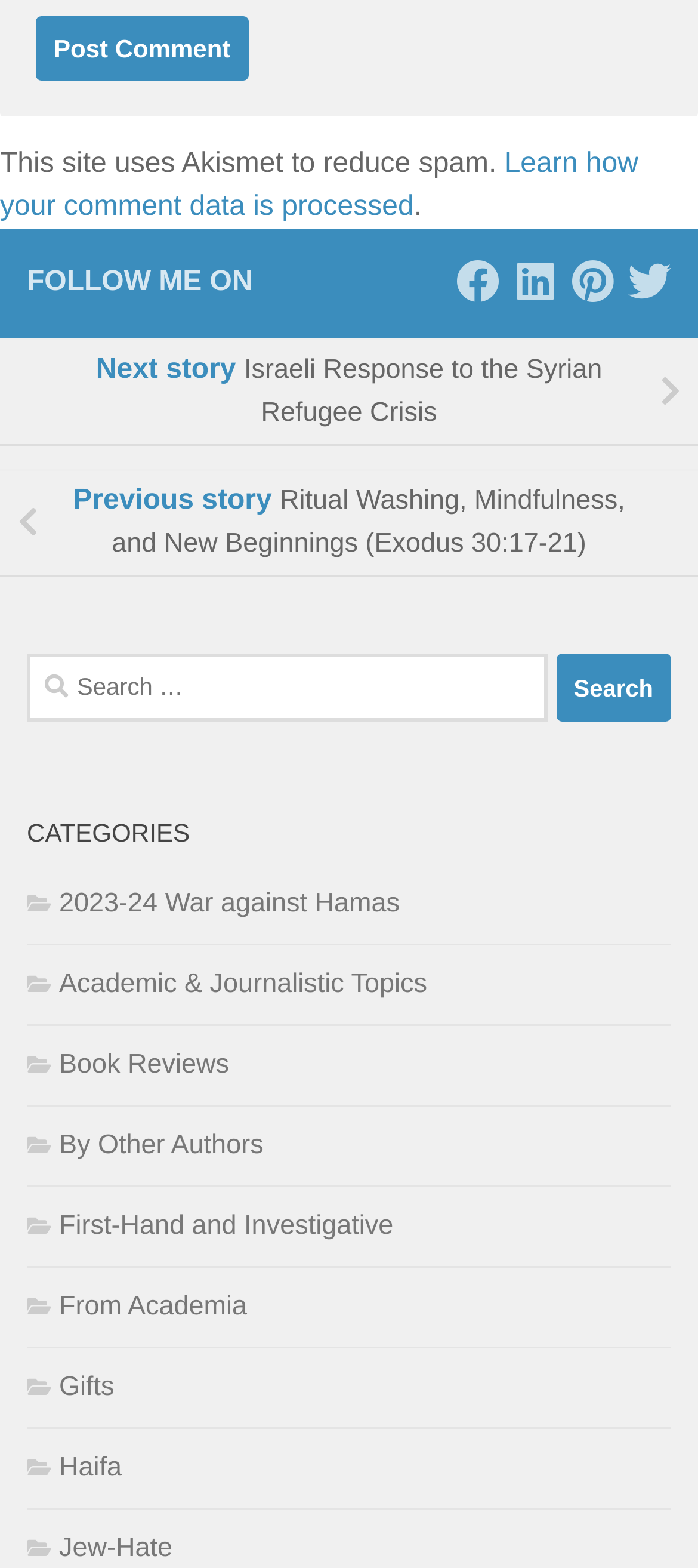What is the purpose of the Akismet tool?
Use the image to answer the question with a single word or phrase.

Reduce spam